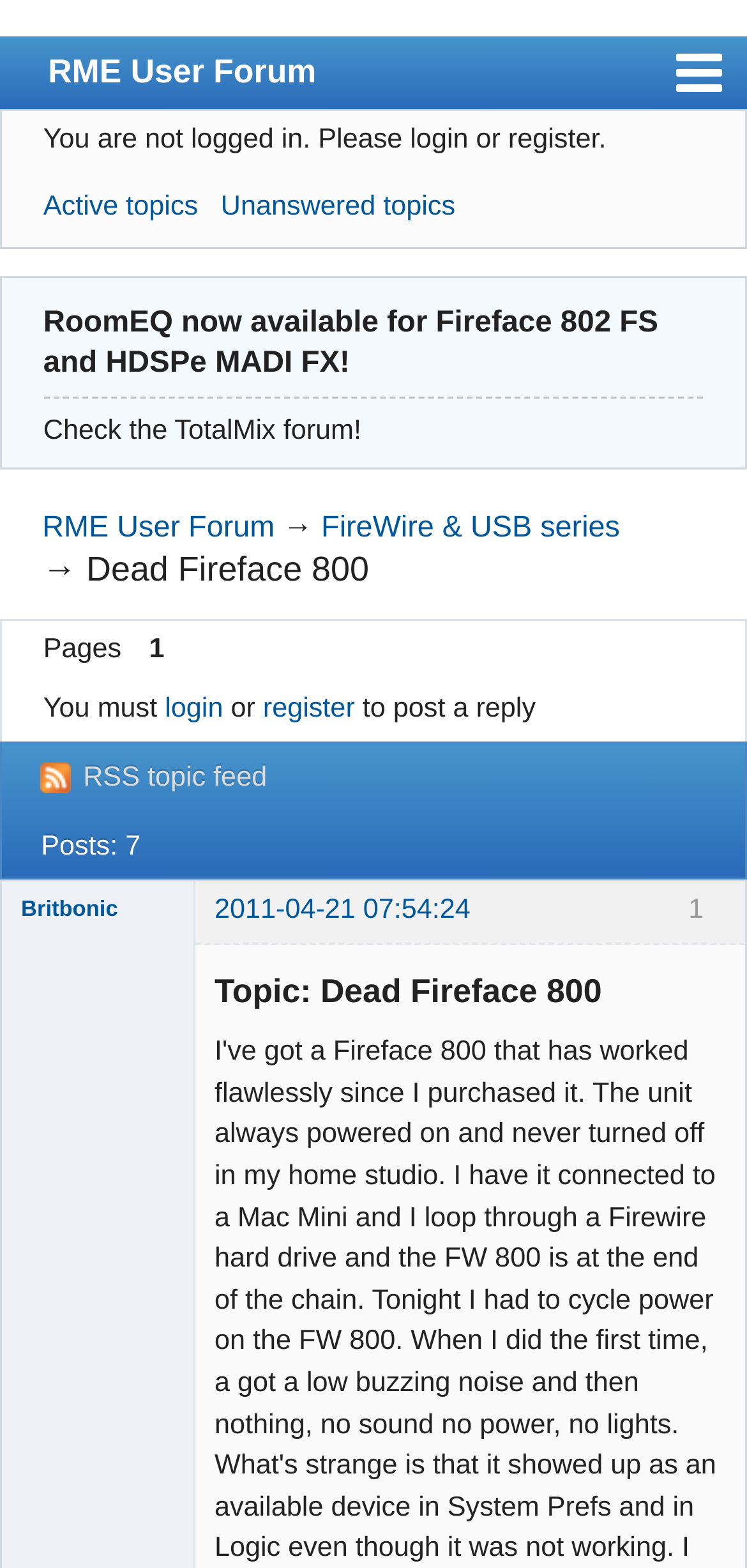Reply to the question with a single word or phrase:
How many posts are there in this topic?

7